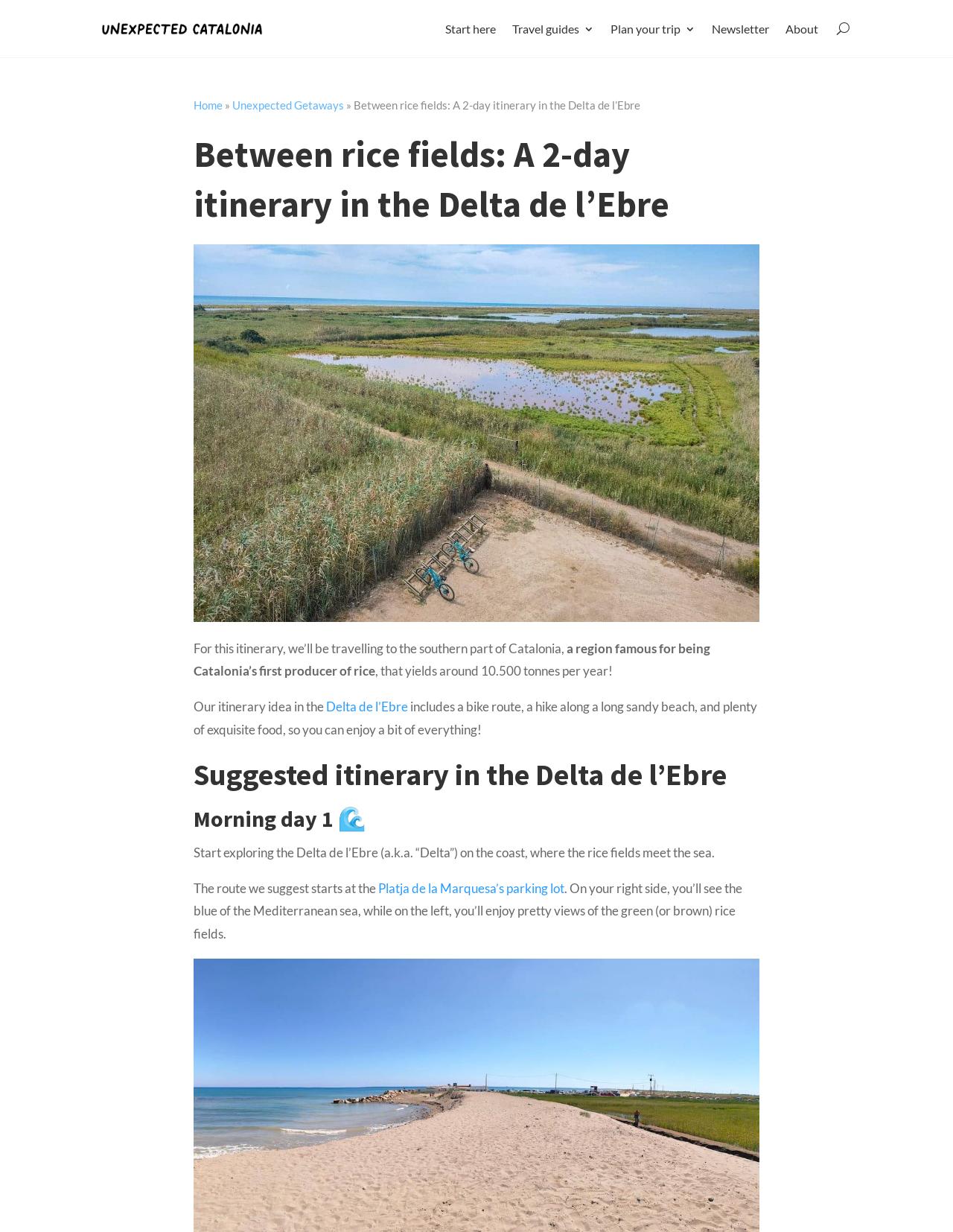Refer to the element description Delta de l’Ebre and identify the corresponding bounding box in the screenshot. Format the coordinates as (top-left x, top-left y, bottom-right x, bottom-right y) with values in the range of 0 to 1.

[0.342, 0.567, 0.428, 0.58]